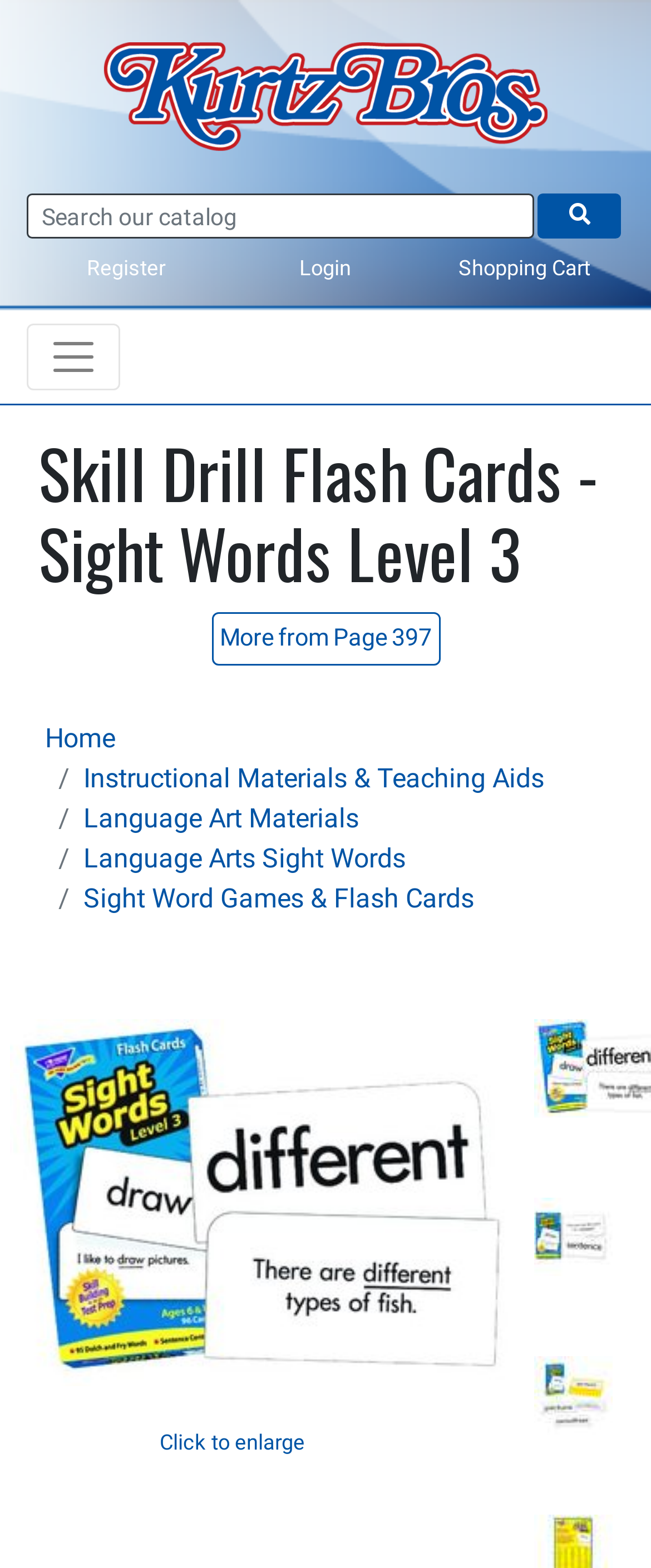Determine the main text heading of the webpage and provide its content.

Skill Drill Flash Cards - Sight Words Level 3